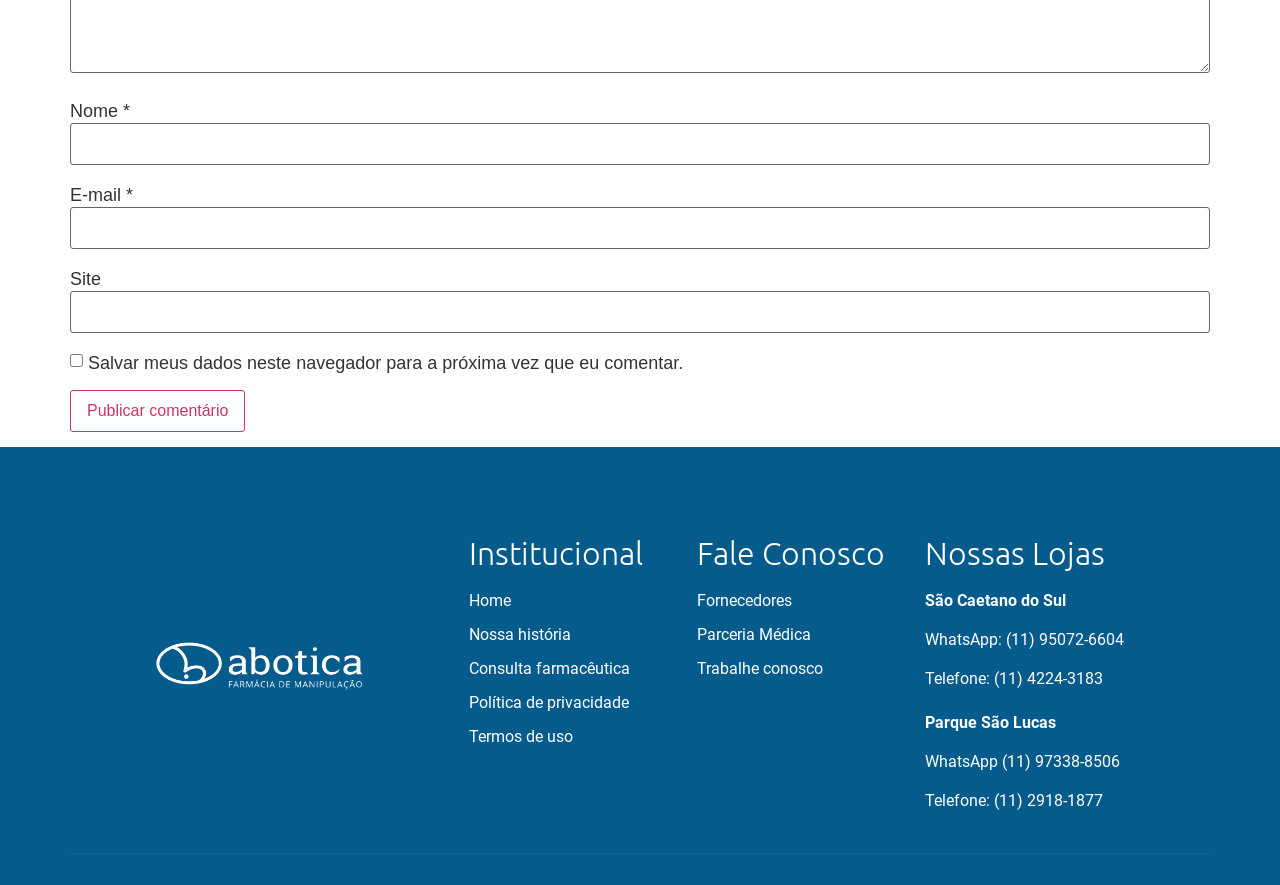Answer in one word or a short phrase: 
How many links are there under 'Institucional'?

6